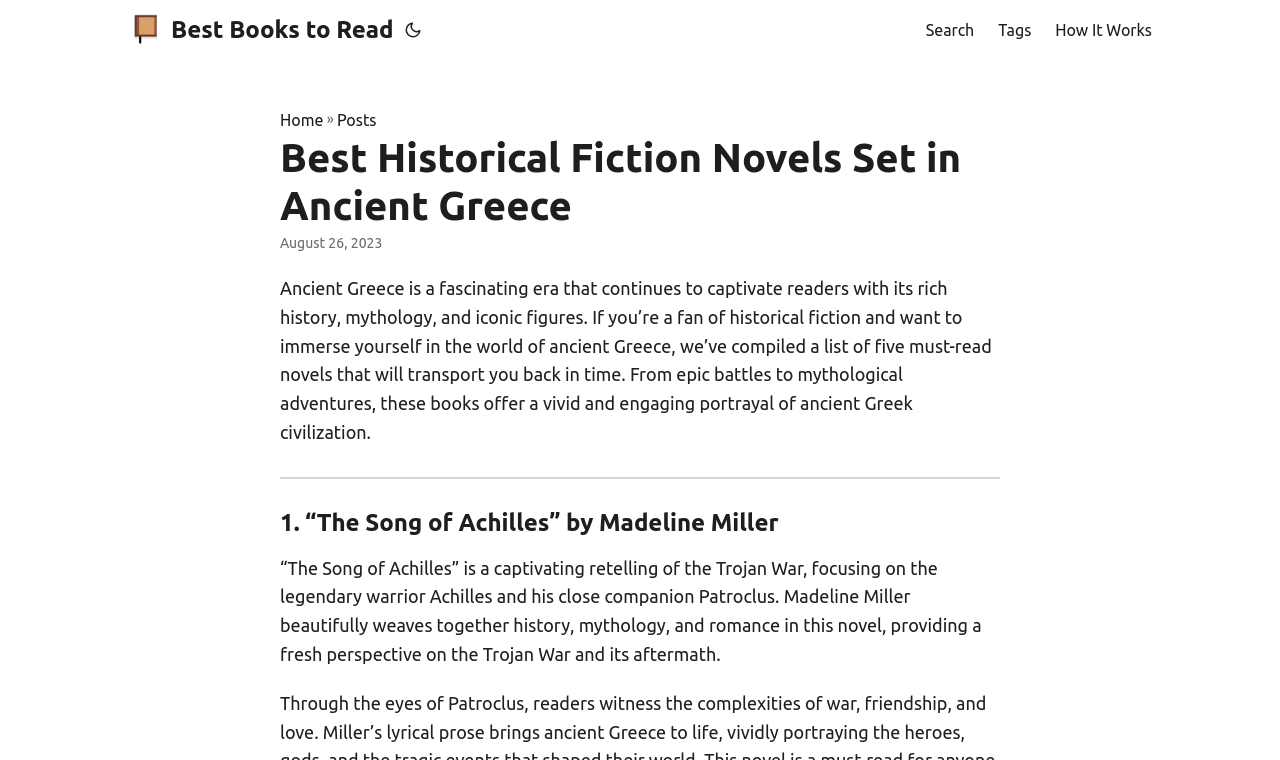Locate the bounding box coordinates of the element to click to perform the following action: 'Read about the first book'. The coordinates should be given as four float values between 0 and 1, in the form of [left, top, right, bottom].

[0.219, 0.669, 0.781, 0.707]